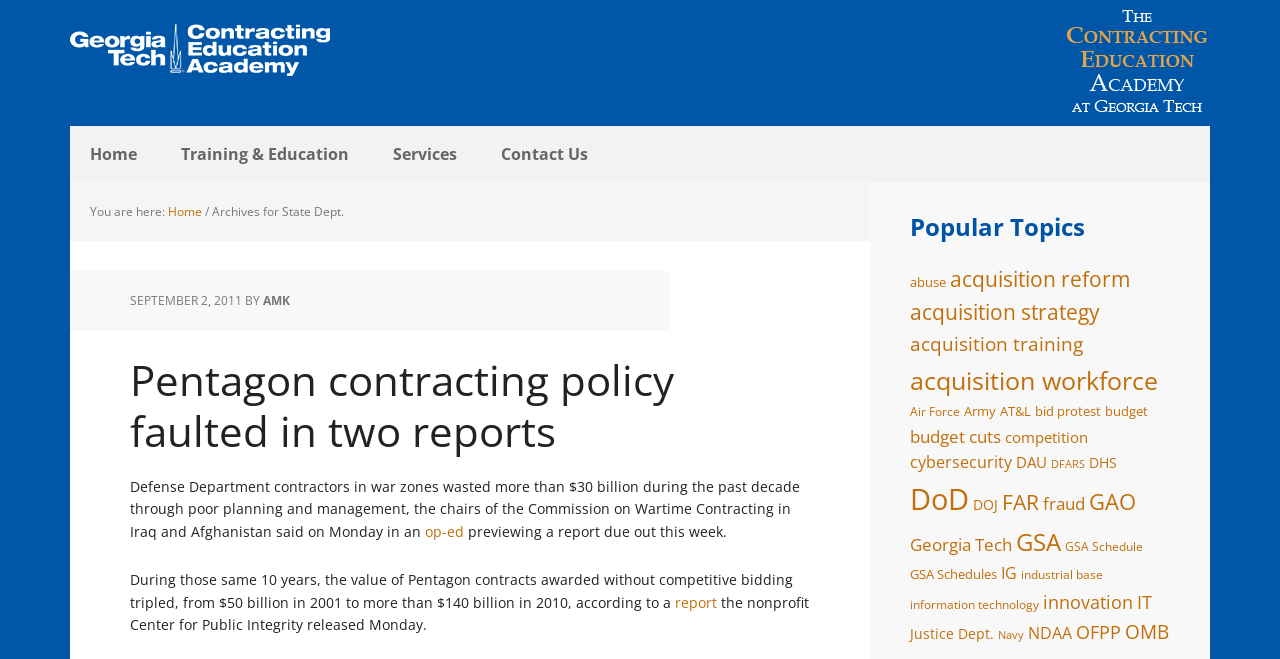Explain the contents of the webpage comprehensively.

The webpage is about the Contracting Education Academy, specifically the State Department section. At the top, there is a logo of the Contracting Academy on the right side, and a navigation menu on the left side with links to "Home", "Training & Education", "Services", and "Contact Us". Below the navigation menu, there is a breadcrumb trail showing the current page's location.

The main content of the page is an article titled "Pentagon contracting policy faulted in two reports". The article is dated September 2, 2011, and is written by AMK. The article discusses how the Defense Department contractors in war zones wasted more than $30 billion during the past decade through poor planning and management.

Below the article, there is a section titled "Popular Topics" with 28 links to various topics related to contracting, such as "abuse", "acquisition reform", "acquisition strategy", and "cybersecurity". Each topic has a number of items associated with it, ranging from 84 to 1,037 items.

Overall, the webpage appears to be a blog or news article page focused on contracting and education, with a specific article and related topics listed below.